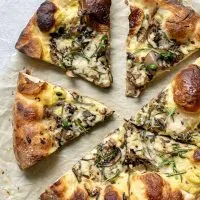Explain the scene depicted in the image, including all details.

This image showcases a delicious Vegan Caramelized Mushroom Pizza, beautifully arranged with four slices cut and slightly overlapping. The pizza features a golden-brown crust with a perfectly baked exterior, showcasing a light, fluffy interior. Topping the pizza are generous portions of caramelized mushrooms, adding a rich, savory flavor, alongside fresh rosemary and caramelized onions, enhancing both the aroma and taste. The vibrant ingredients promise a delightful culinary experience for anyone who enjoys plant-based dishes. The pizza is placed on a neutral background, highlighting its appetizing presentation.